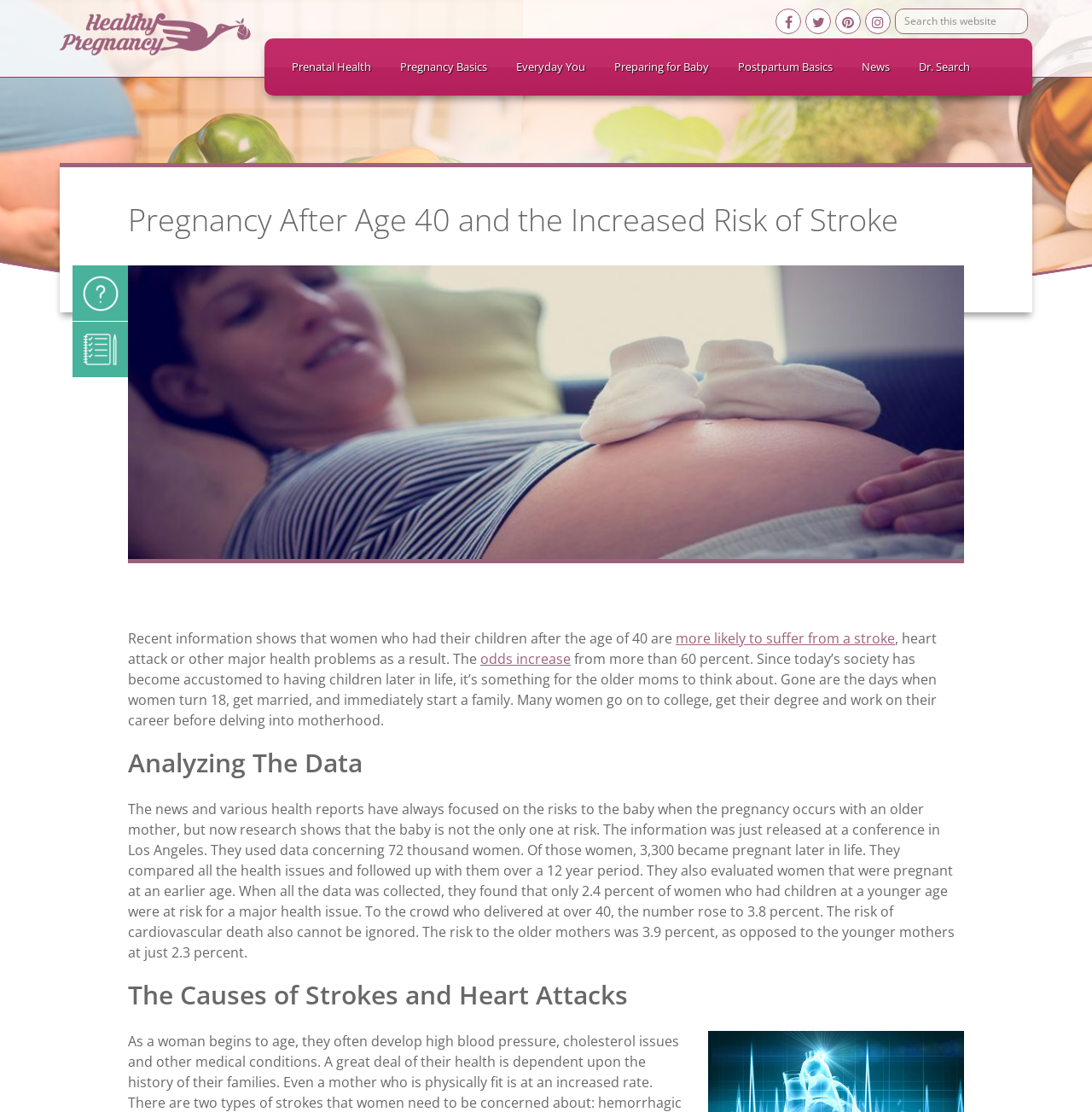Identify the bounding box coordinates for the element you need to click to achieve the following task: "Go to Prenatal Health". The coordinates must be four float values ranging from 0 to 1, formatted as [left, top, right, bottom].

[0.254, 0.035, 0.353, 0.086]